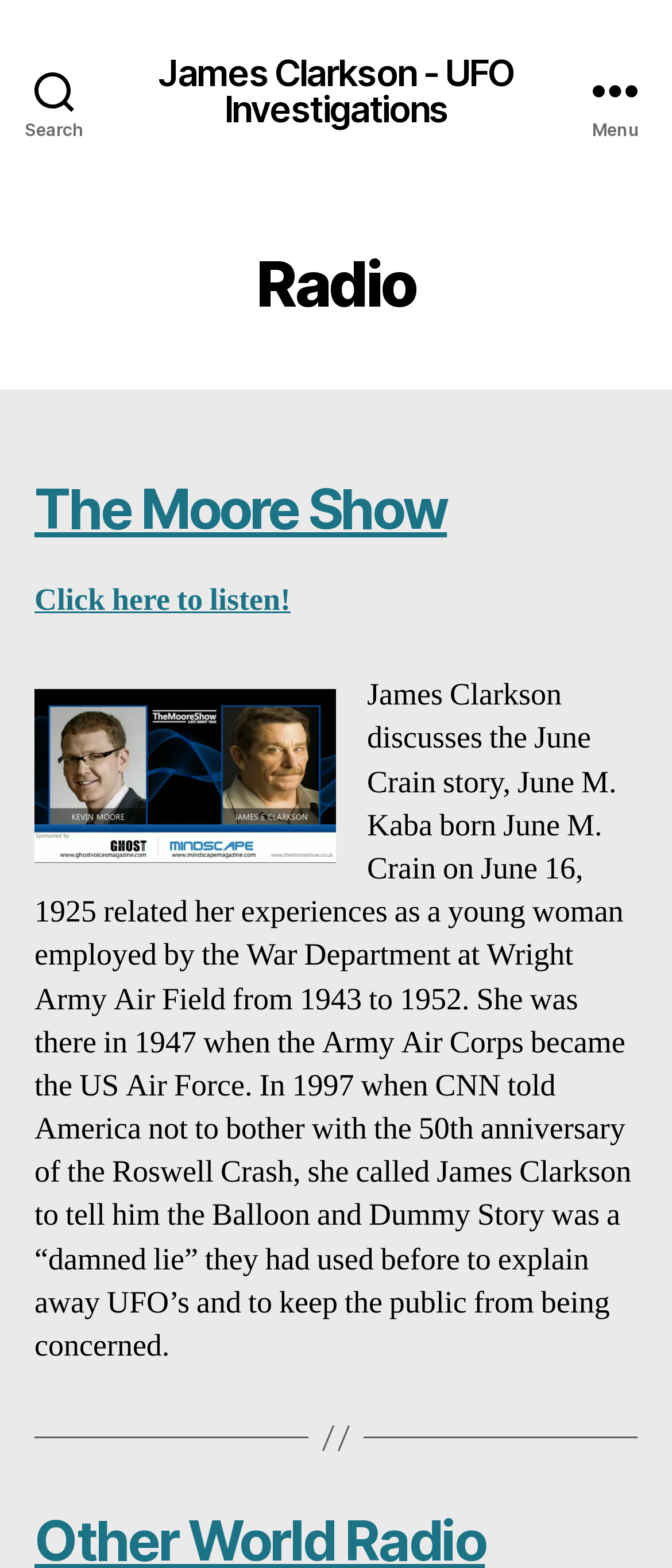Based on what you see in the screenshot, provide a thorough answer to this question: What is the year the Army Air Corps became the US Air Force?

I found the answer by reading the text that mentions June M. Crain was there in 1947 when the Army Air Corps became the US Air Force.